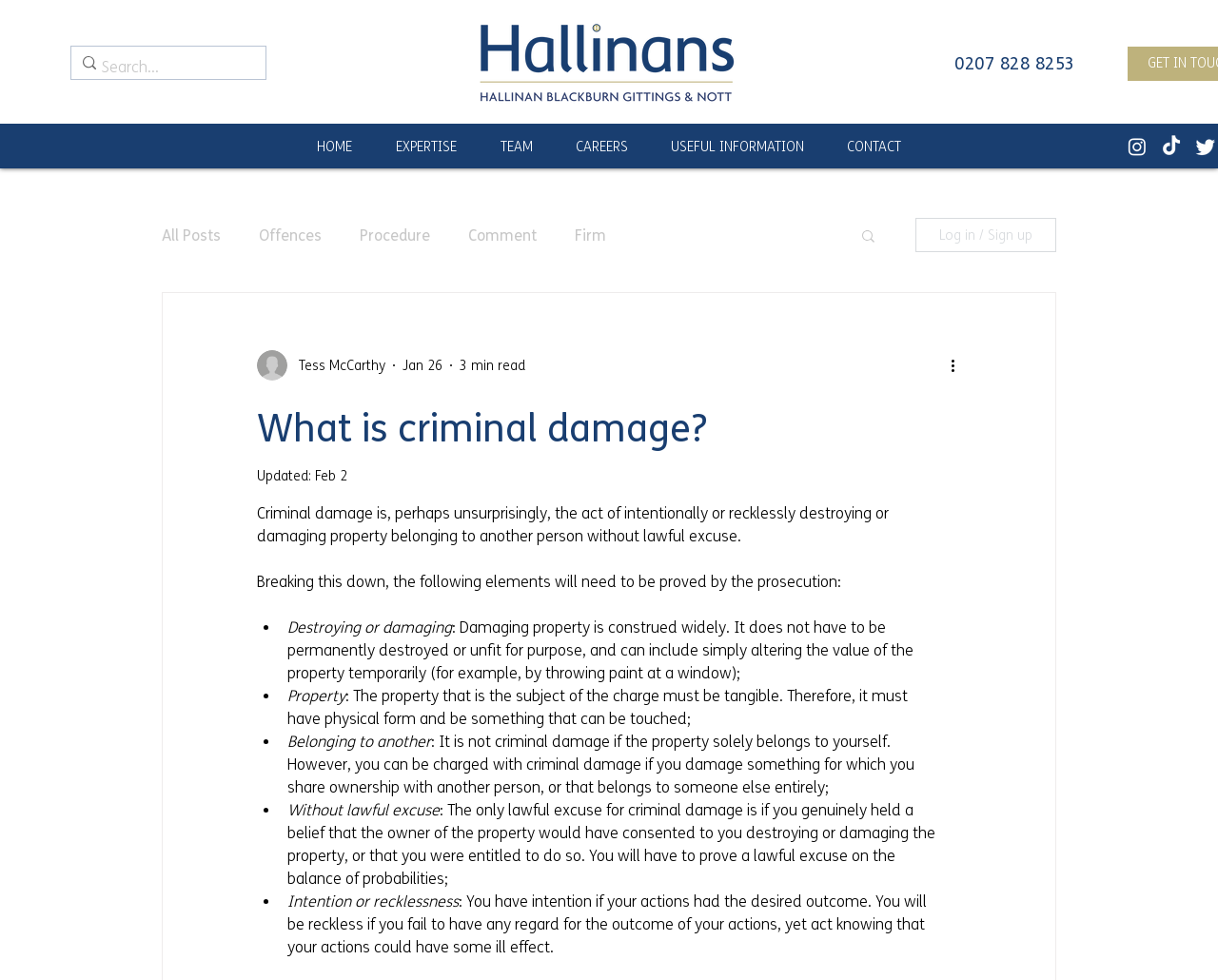Answer the question with a single word or phrase: 
What is criminal damage?

Act of destroying or damaging property